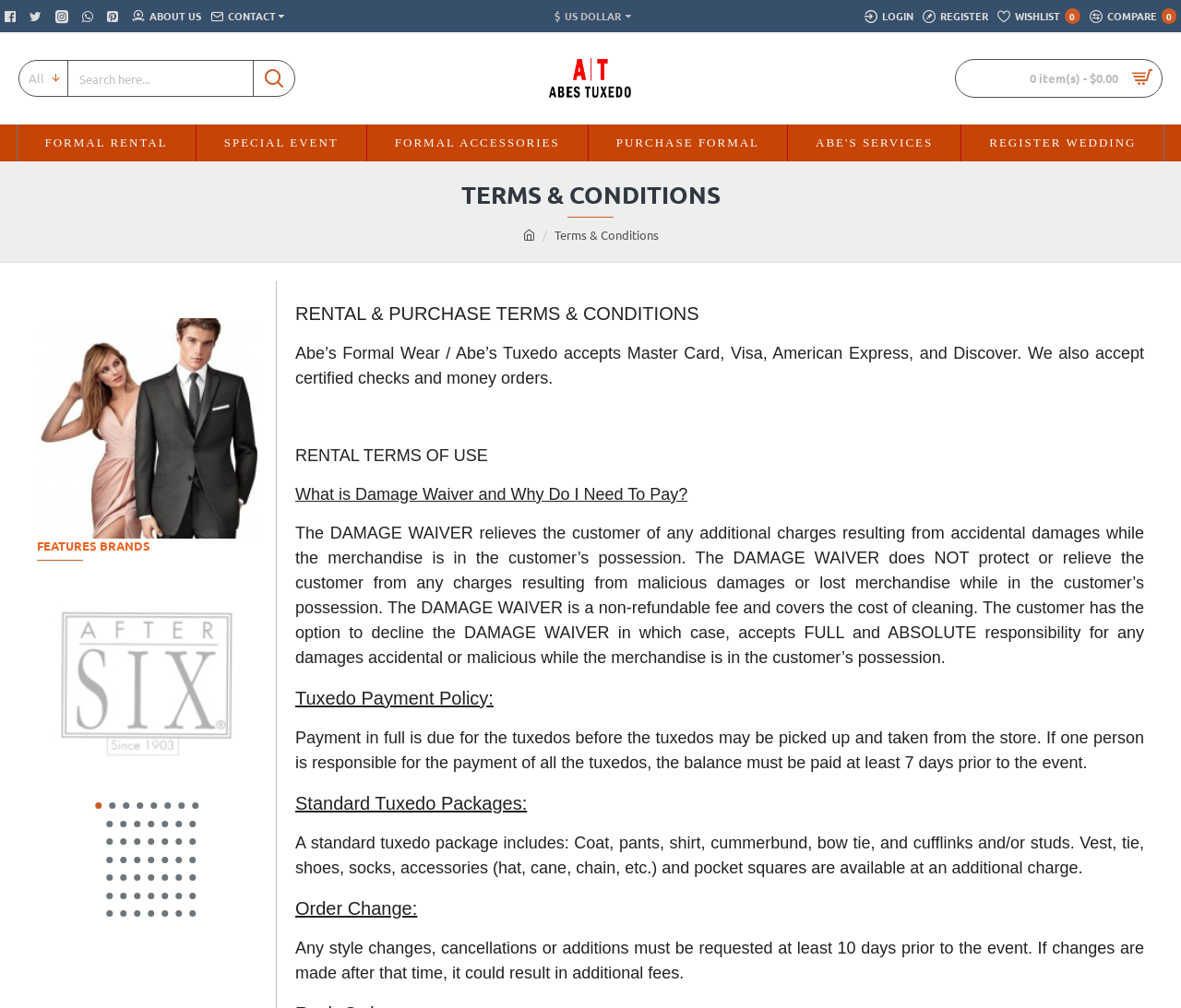Provide an in-depth description of the elements and layout of the webpage.

The webpage is about Abe's Formal Wear and Tuxedo, with a focus on their terms and conditions. At the top, there are several links to navigate to different sections of the website, including "About Us", "Contact", "Login", "Register", and "Wishlist". Below these links, there is a prominent logo of Abe's Tuxedo, accompanied by an image.

On the left side, there is a search bar with a button to submit the search query. Above the search bar, there are several links to different categories, including "Formal Rental", "Special Event", "Formal Accessories", "Purchase Formal", and "Abe's Services". 

The main content of the webpage is divided into sections, with headings such as "TERMS & CONDITIONS" and "FEATURES BRANDS". Under the "FEATURES BRANDS" section, there are several links to different brands, each accompanied by an image. These brands include "After Six", "Allure Men", "Andrew Fezza", "Bill Blass", and "Brandon Michael".

At the bottom of the webpage, there are multiple rows of buttons labeled "Go to slide 1" to "Go to slide 46", which likely navigate to different slides or pages within the website.